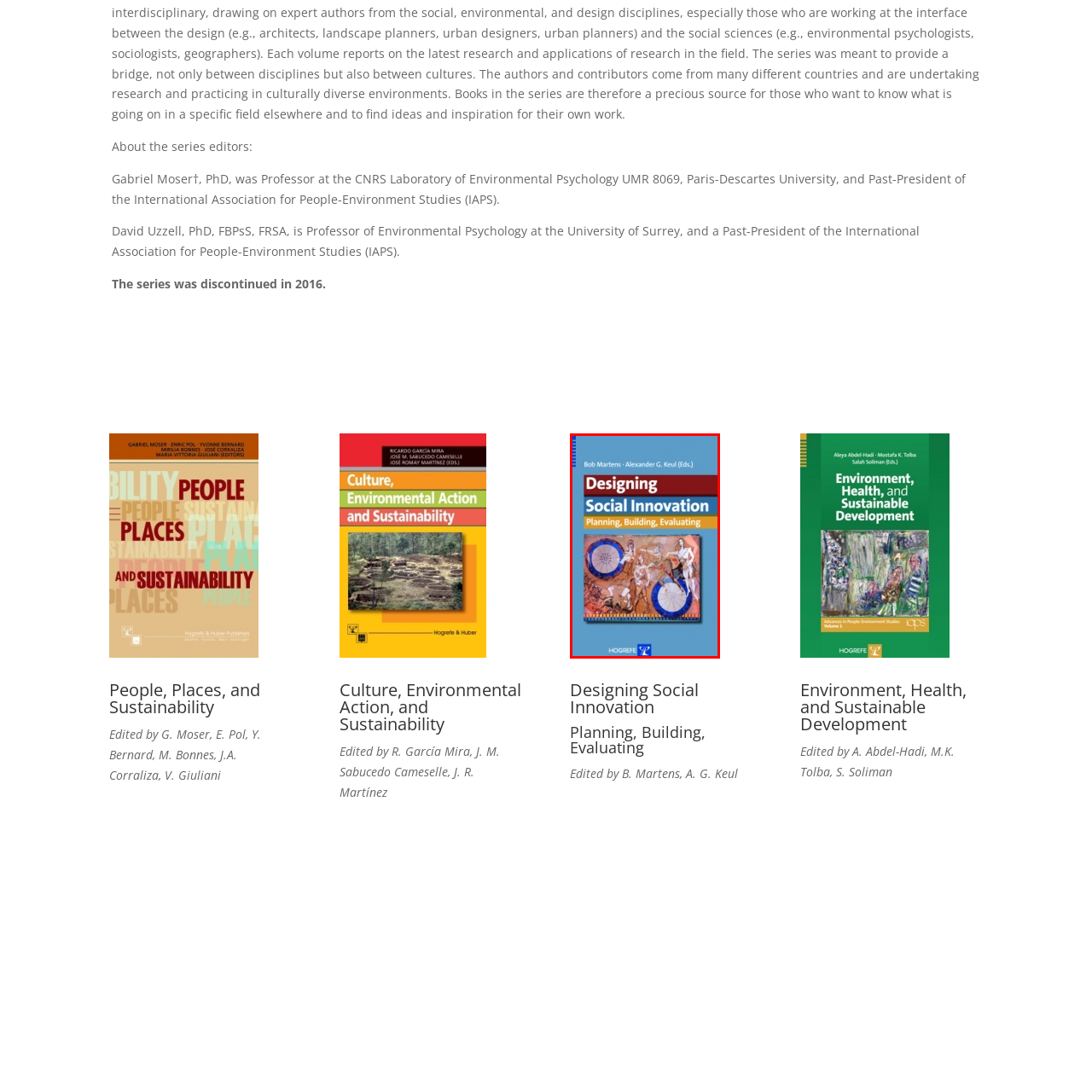Detail the scene within the red-bordered box in the image, including all relevant features and actions.

The image shows the cover of the book titled "Designing Social Innovation," edited by Bob Martens and Alexander G. Keul. This work focuses on the critical aspects of planning, building, and evaluating social innovation initiatives. The cover features a blend of vibrant colors and illustrations, reflecting the dynamic nature of the subject matter. Printed by Hogrefe, the book appeals to those interested in the intersection of social innovation and practical implementation strategies. This publication is positioned to serve as a valuable resource for academics, practitioners, and anyone passionate about fostering social changes through innovative practices.